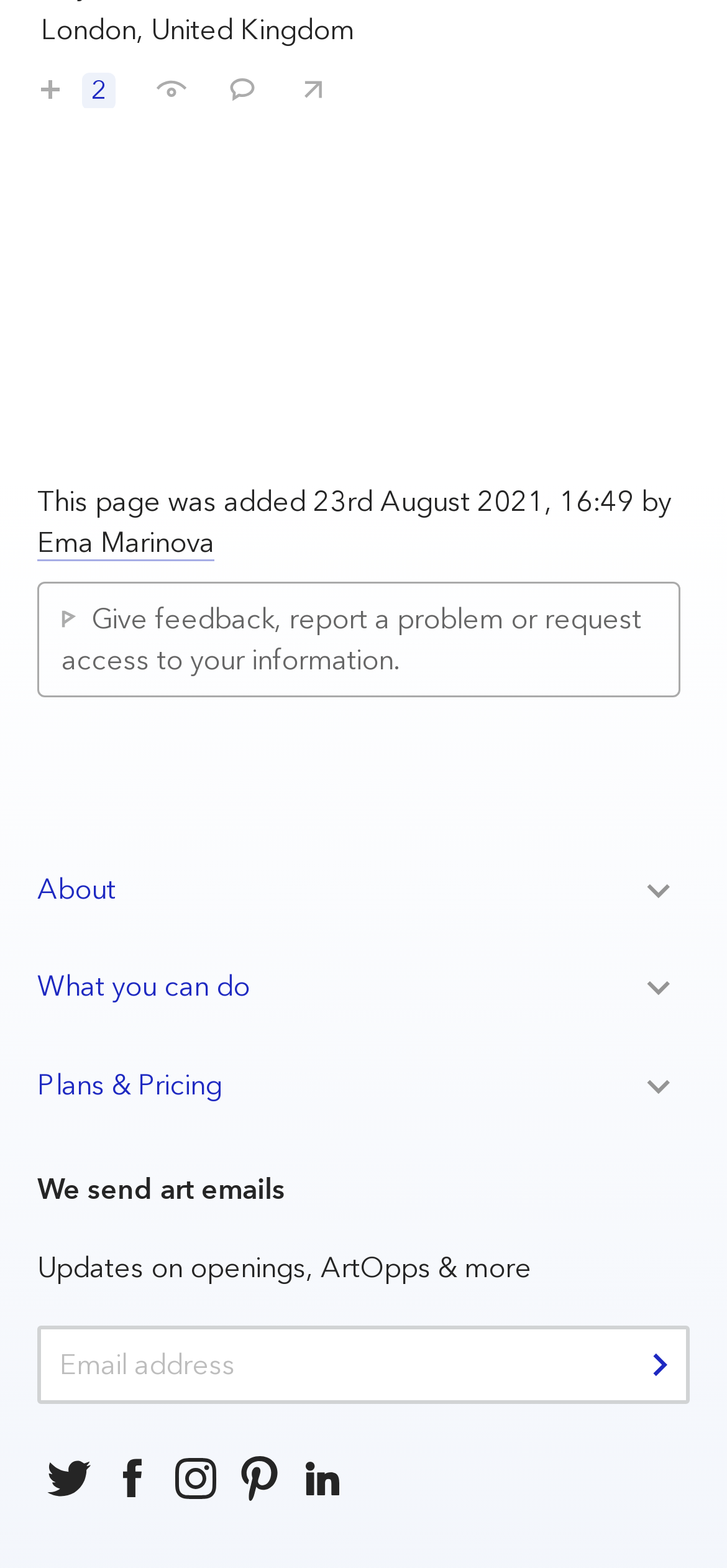Could you specify the bounding box coordinates for the clickable section to complete the following instruction: "Share unContained - Beyond The White Cube with your friends"?

[0.379, 0.033, 0.451, 0.068]